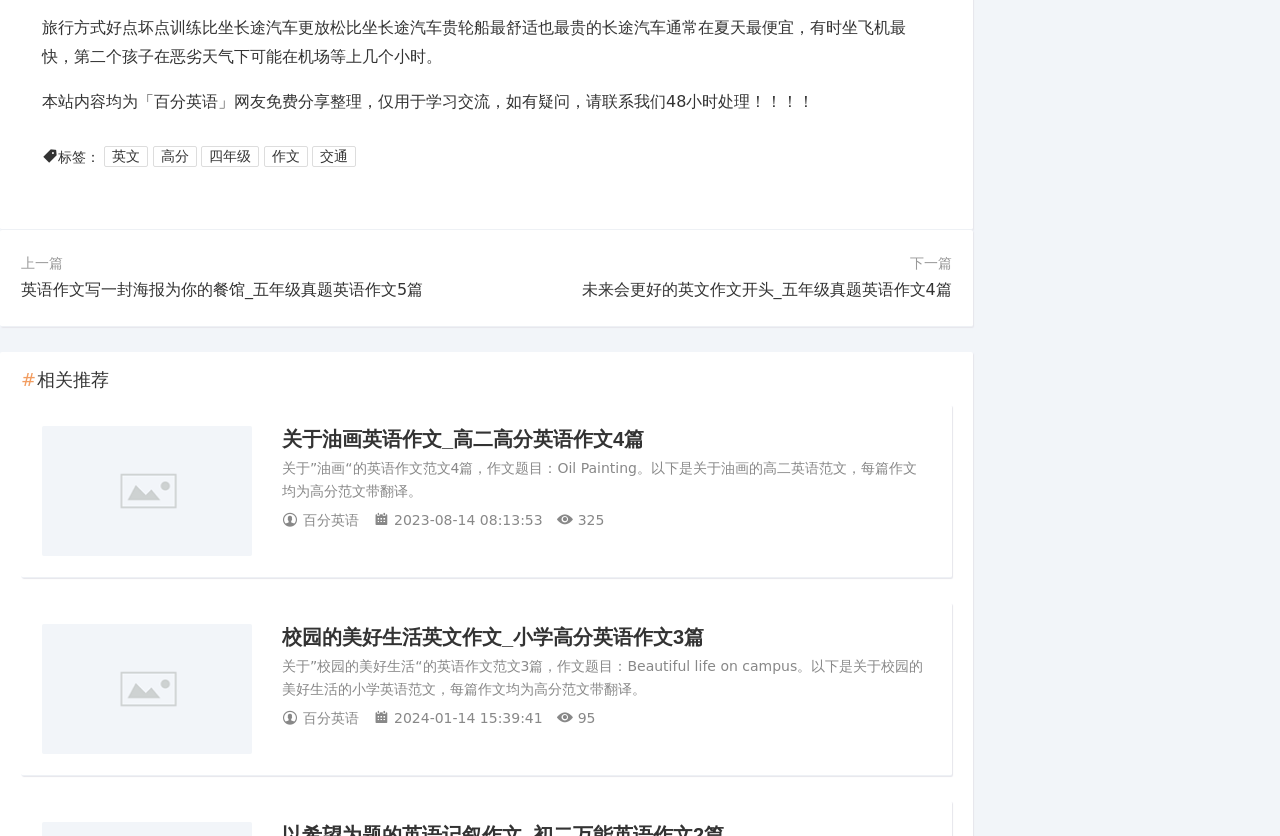Please answer the following question using a single word or phrase: 
What is the date of the second article?

2024-01-14